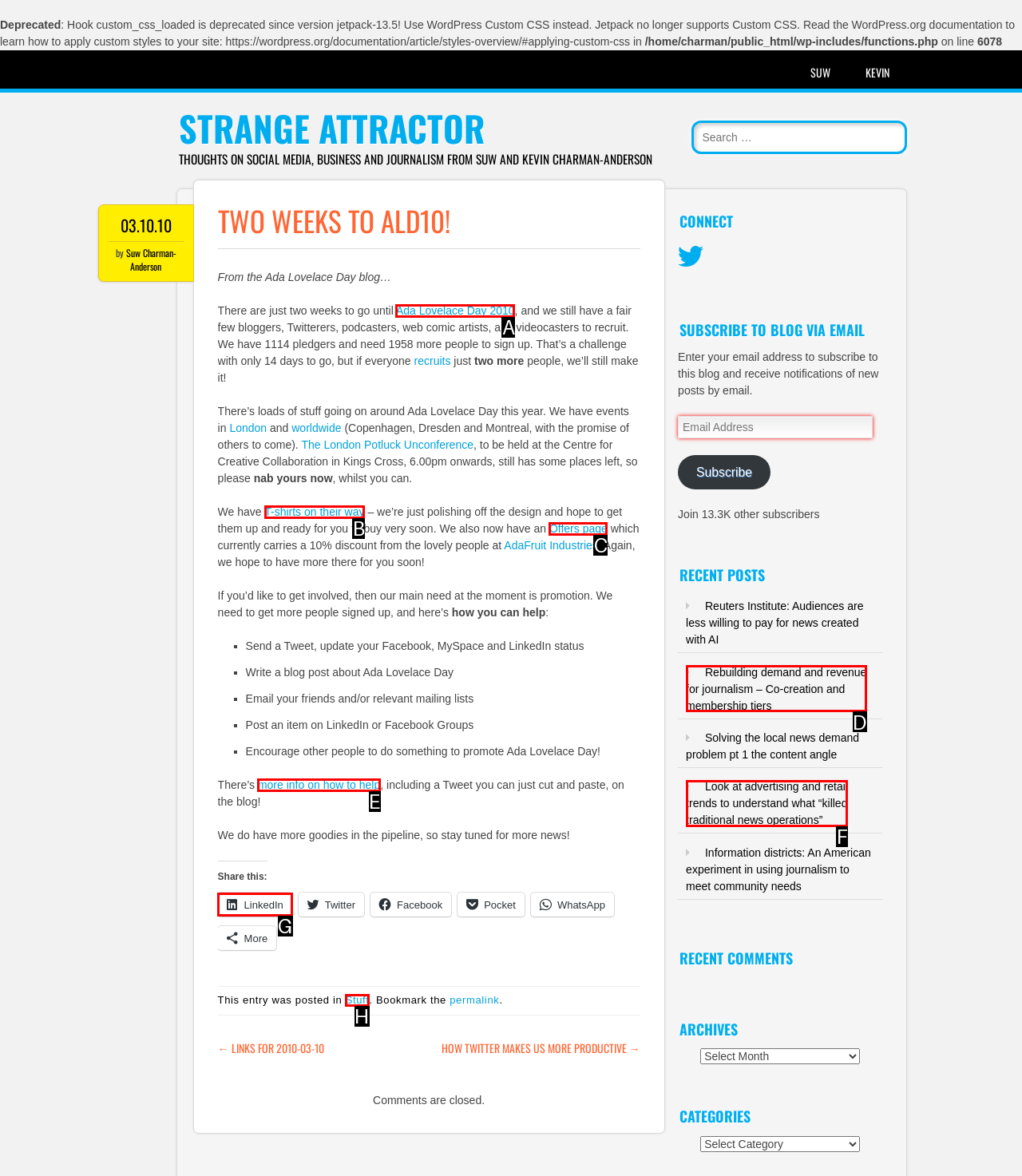Identify the correct lettered option to click in order to perform this task: Share this on LinkedIn. Respond with the letter.

G